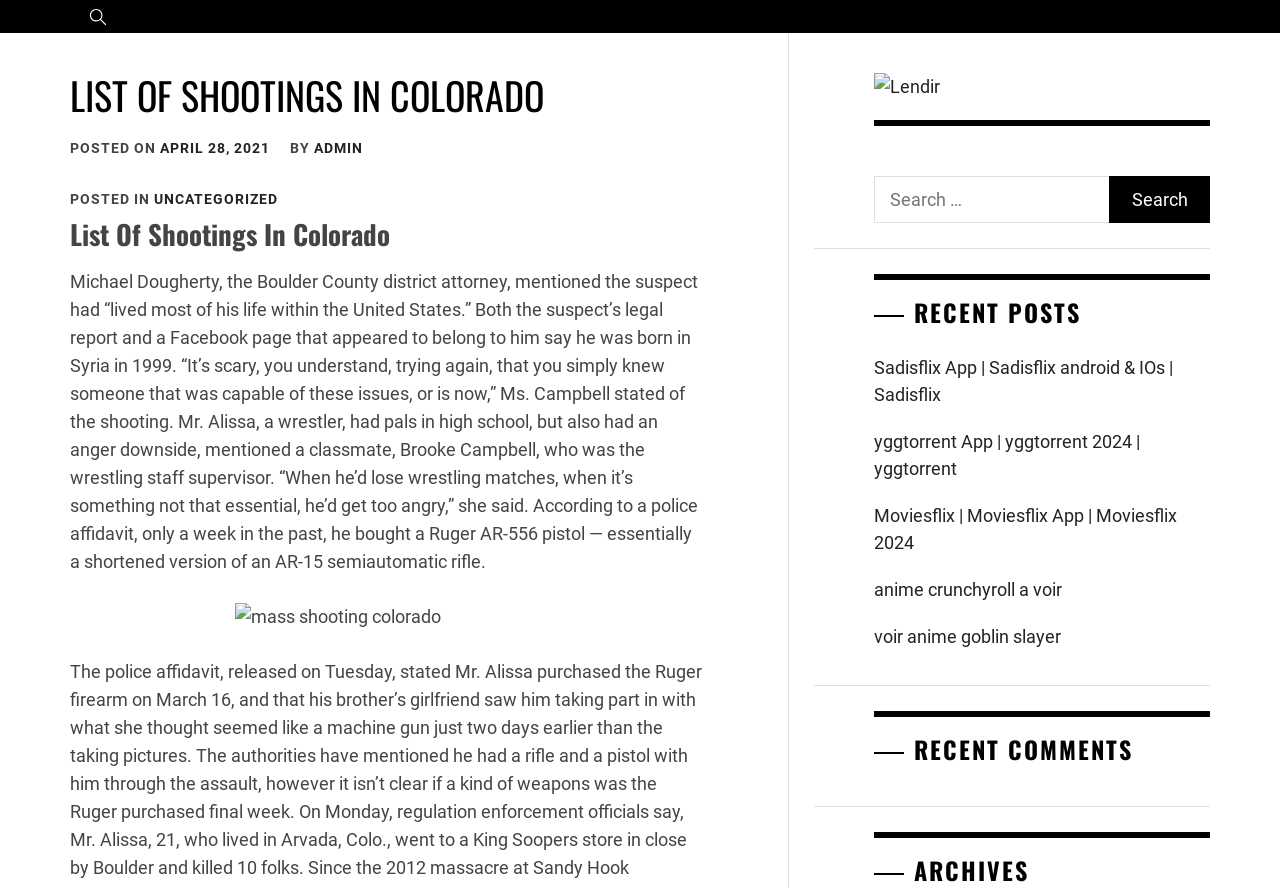Determine the bounding box coordinates of the region I should click to achieve the following instruction: "Check the footer link to UNCATEGORIZED". Ensure the bounding box coordinates are four float numbers between 0 and 1, i.e., [left, top, right, bottom].

[0.12, 0.215, 0.217, 0.233]